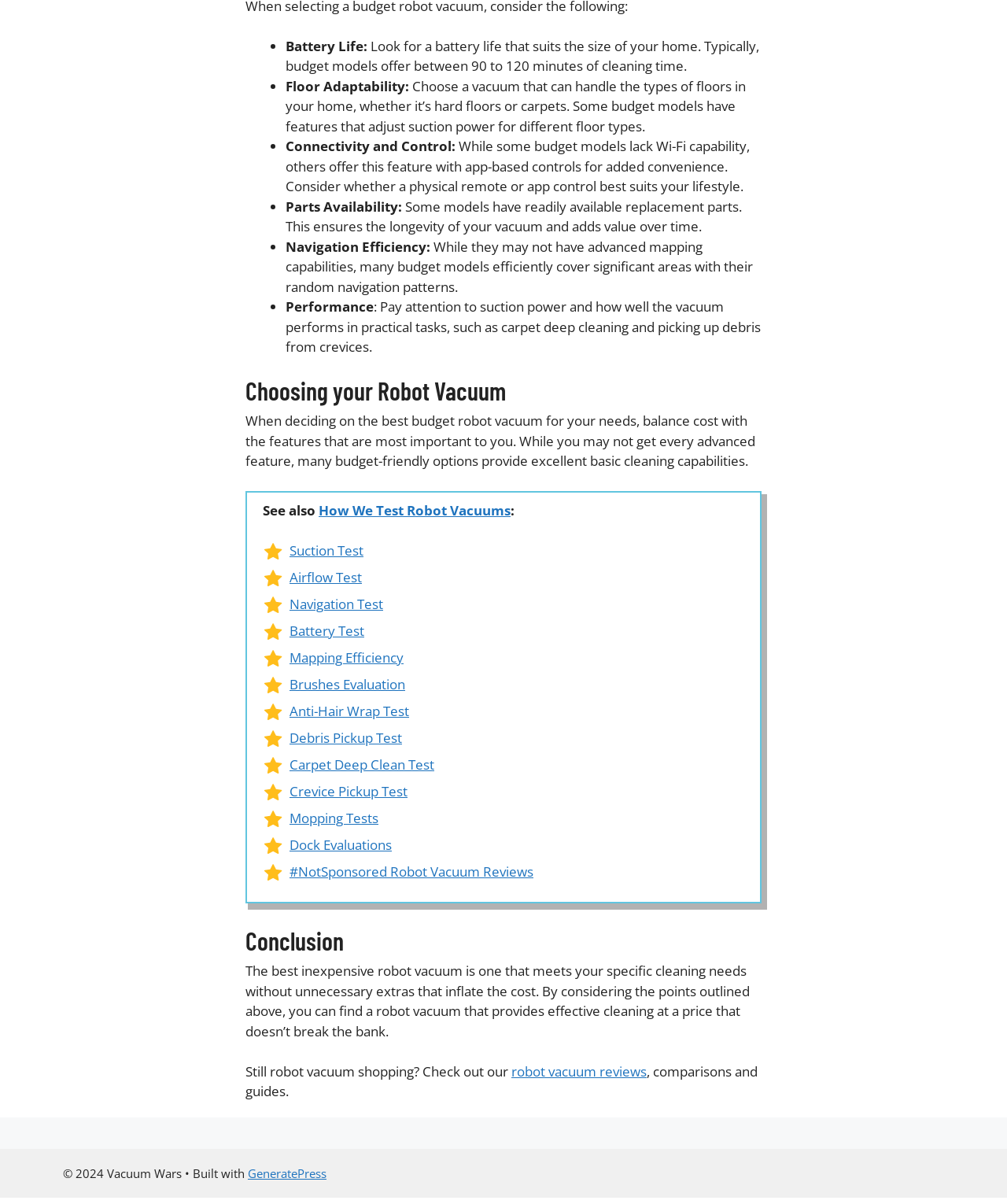Based on the element description GeneratePress, identify the bounding box of the UI element in the given webpage screenshot. The coordinates should be in the format (top-left x, top-left y, bottom-right x, bottom-right y) and must be between 0 and 1.

[0.246, 0.968, 0.324, 0.981]